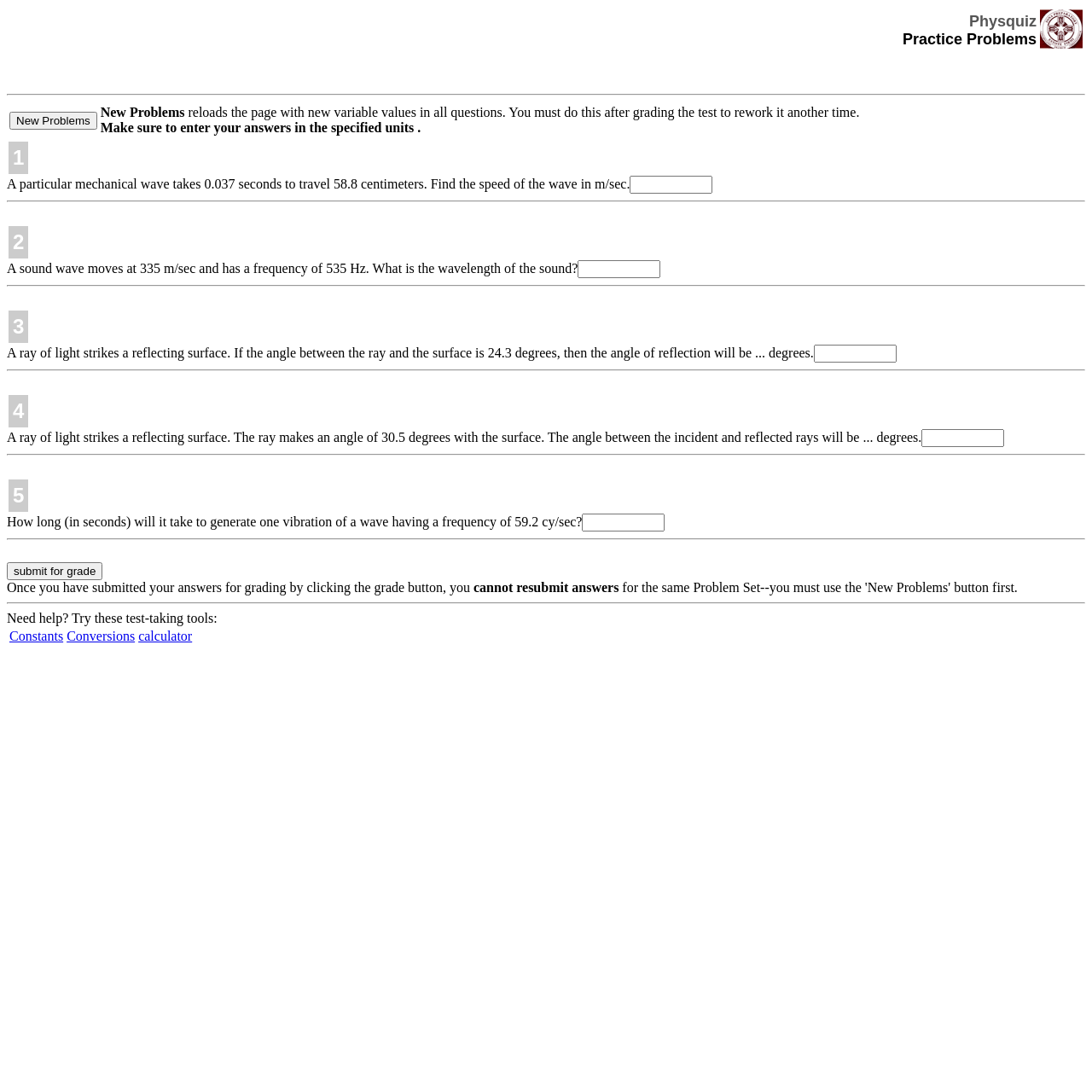Bounding box coordinates are specified in the format (top-left x, top-left y, bottom-right x, bottom-right y). All values are floating point numbers bounded between 0 and 1. Please provide the bounding box coordinate of the region this sentence describes: parent_node: Physquiz value="submit for grade"

[0.006, 0.515, 0.094, 0.531]